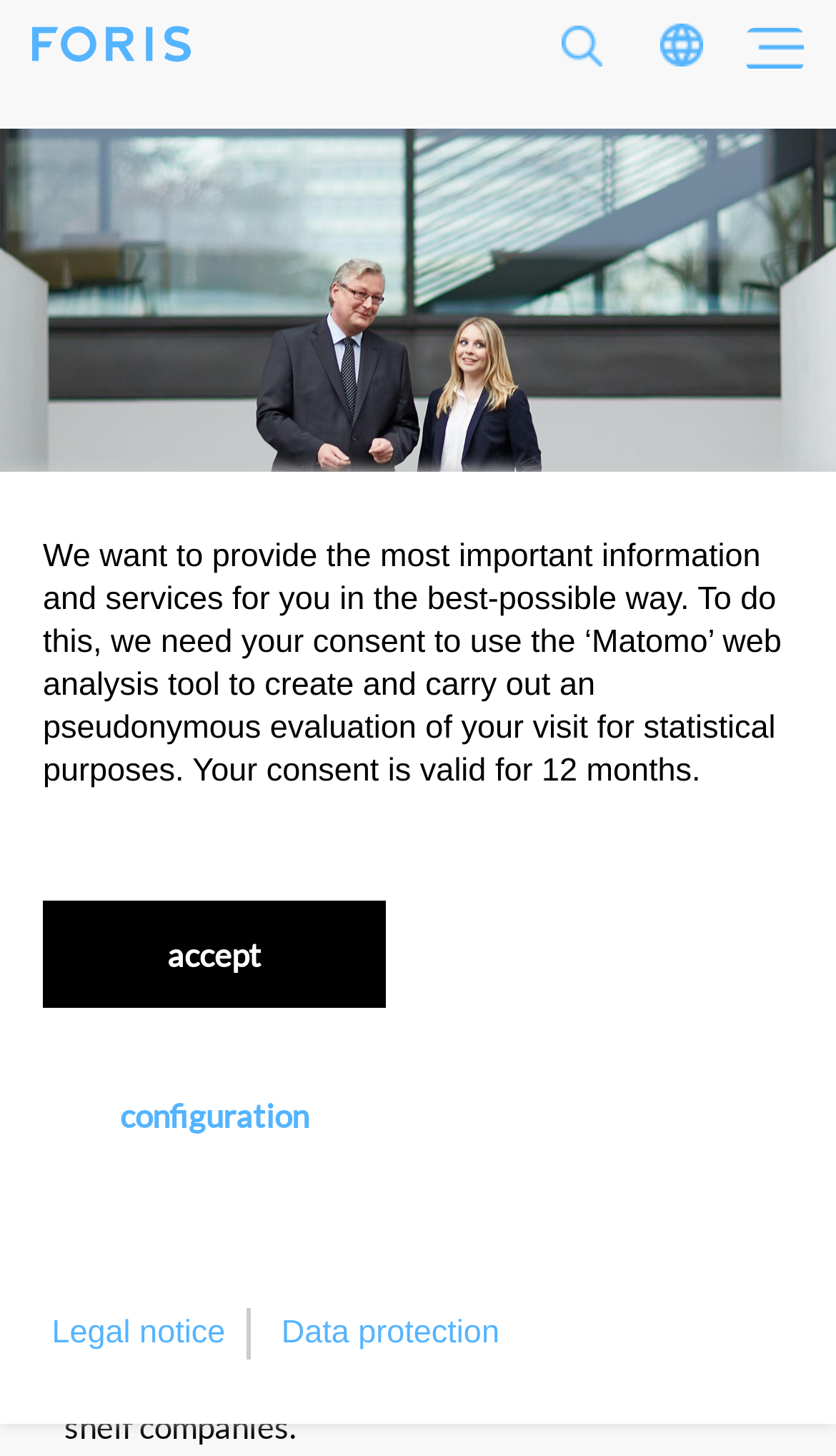From the webpage screenshot, predict the bounding box of the UI element that matches this description: "accept".

[0.051, 0.619, 0.462, 0.692]